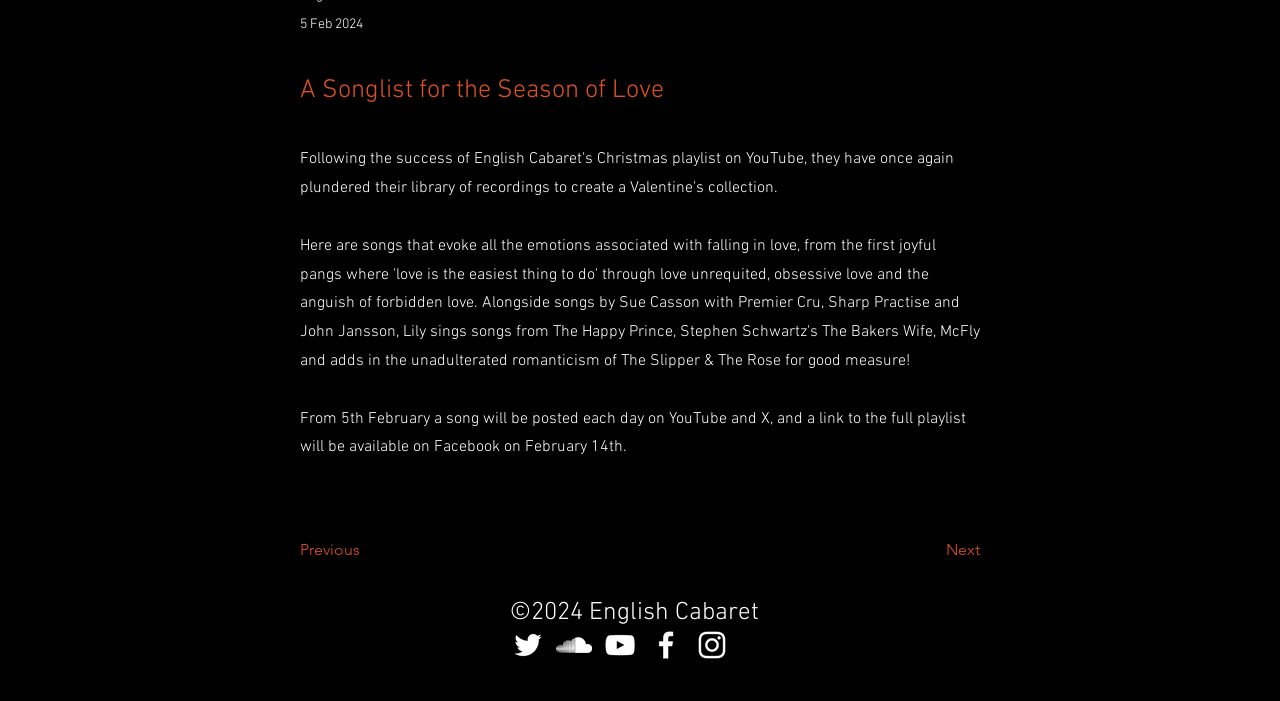Please answer the following question using a single word or phrase: 
What is the copyright year mentioned at the bottom of the webpage?

2024